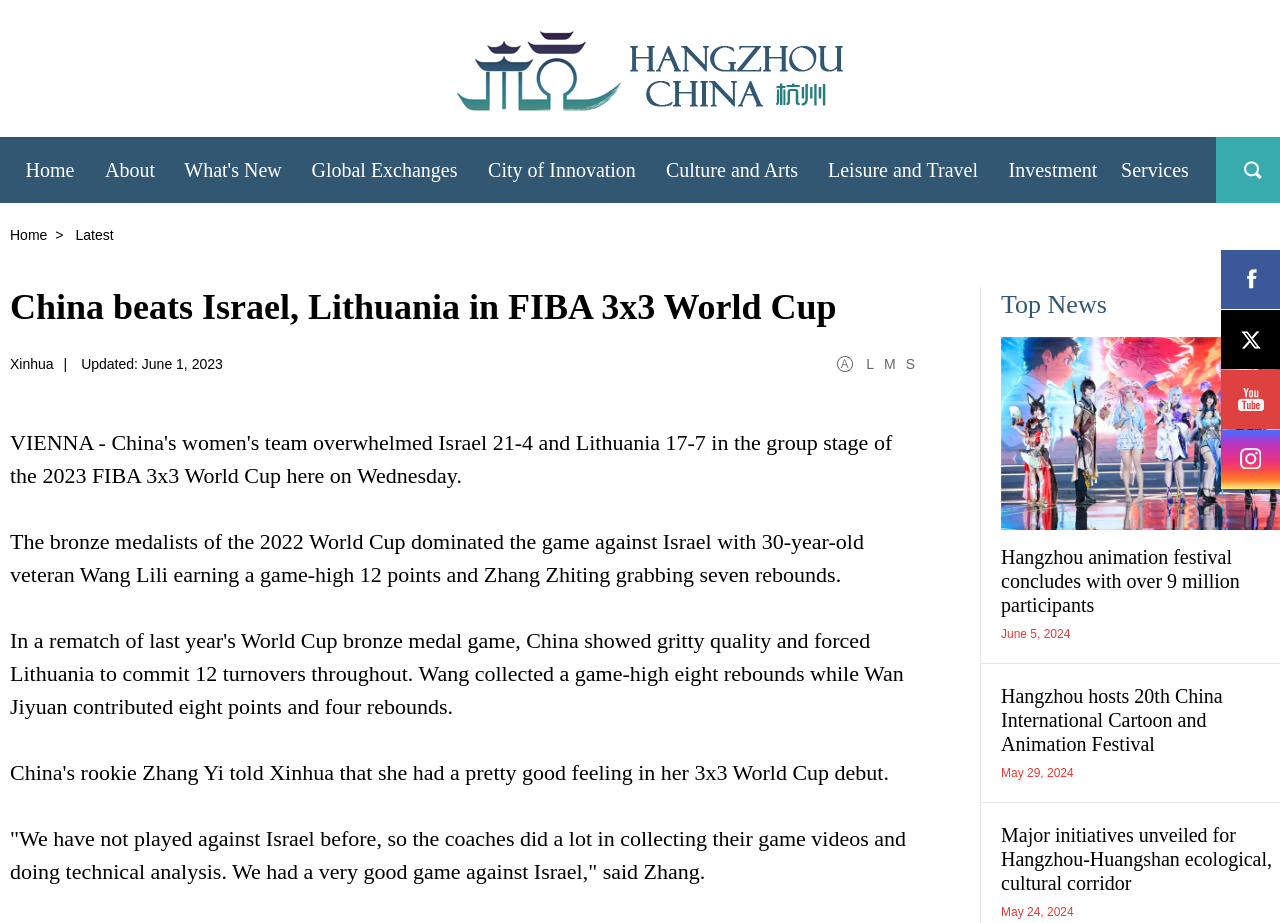Based on what you see in the screenshot, provide a thorough answer to this question: How many rebounds did Zhang Zhiting grab?

I found this answer by reading the paragraph of text that says 'The bronze medalists of the 2022 World Cup dominated the game against Israel with 30-year-old veteran Wang Lili earning a game-high 12 points and Zhang Zhiting grabbing seven rebounds.' which explicitly states that Zhang Zhiting grabbed seven rebounds.